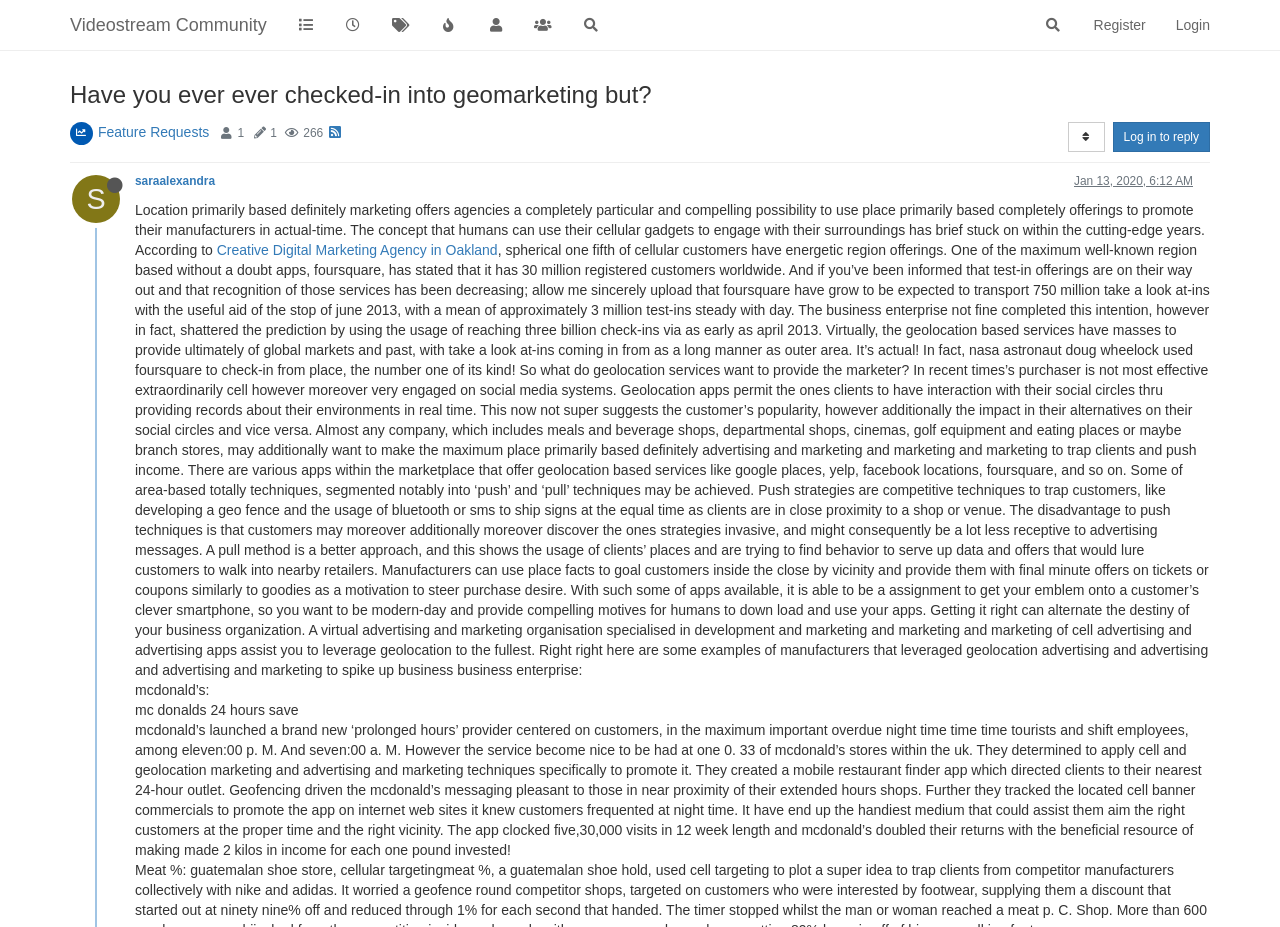Locate the bounding box for the described UI element: "event July 11, 2022". Ensure the coordinates are four float numbers between 0 and 1, formatted as [left, top, right, bottom].

None